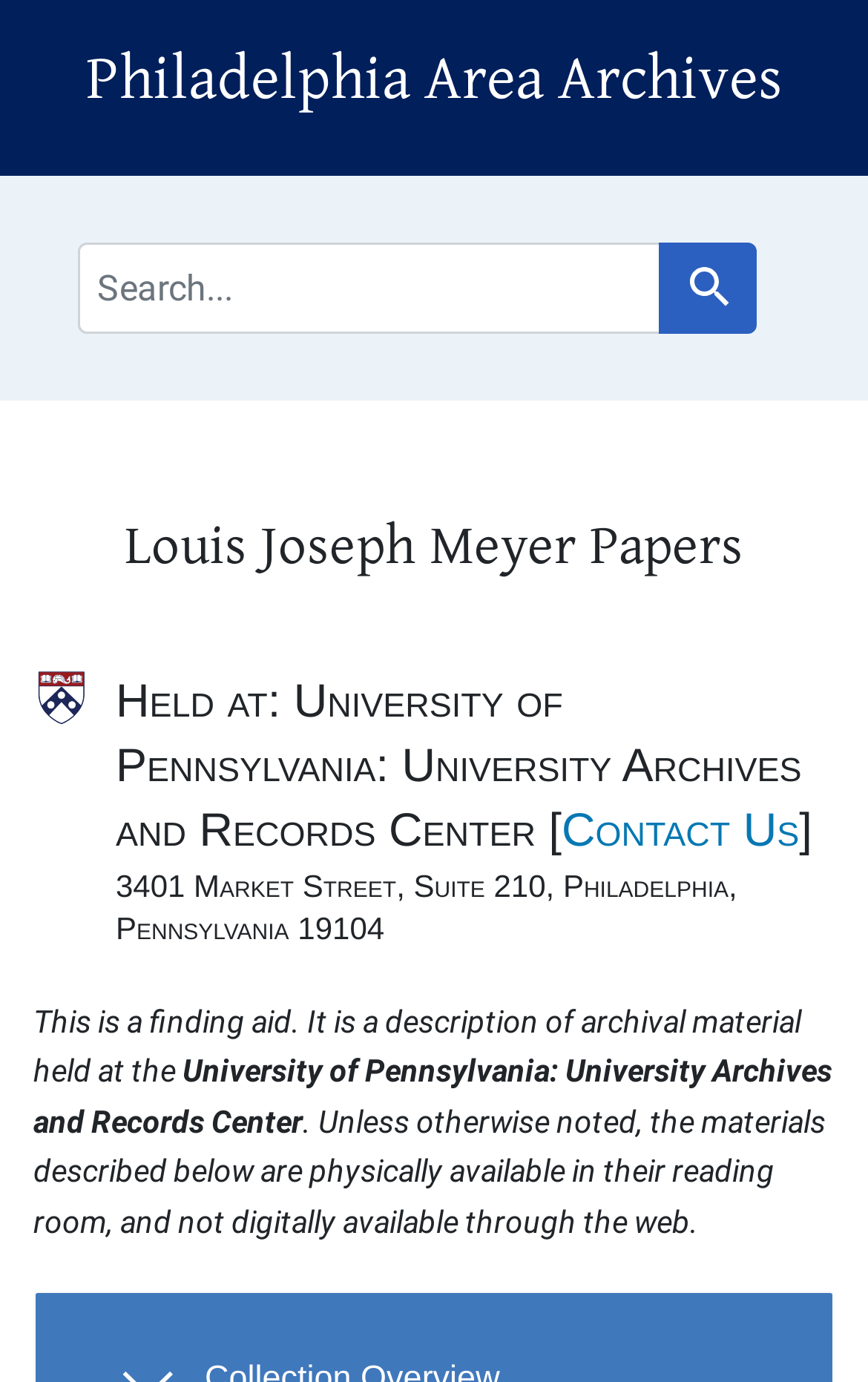Identify the bounding box of the UI element that matches this description: "Skip to search".

[0.026, 0.008, 0.197, 0.024]